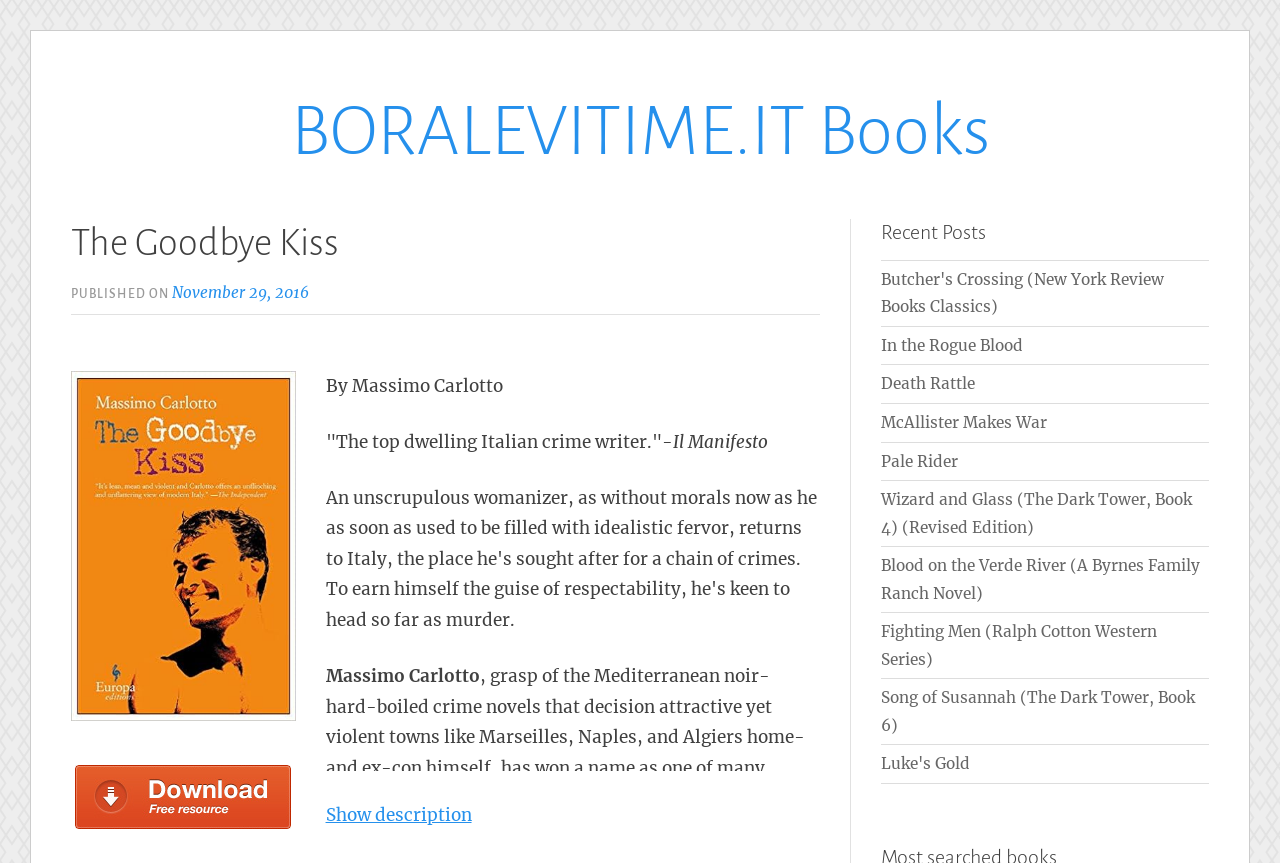Given the description: "title="Download The Goodbye Kiss PDF"", determine the bounding box coordinates of the UI element. The coordinates should be formatted as four float numbers between 0 and 1, [left, top, right, bottom].

[0.059, 0.951, 0.228, 0.977]